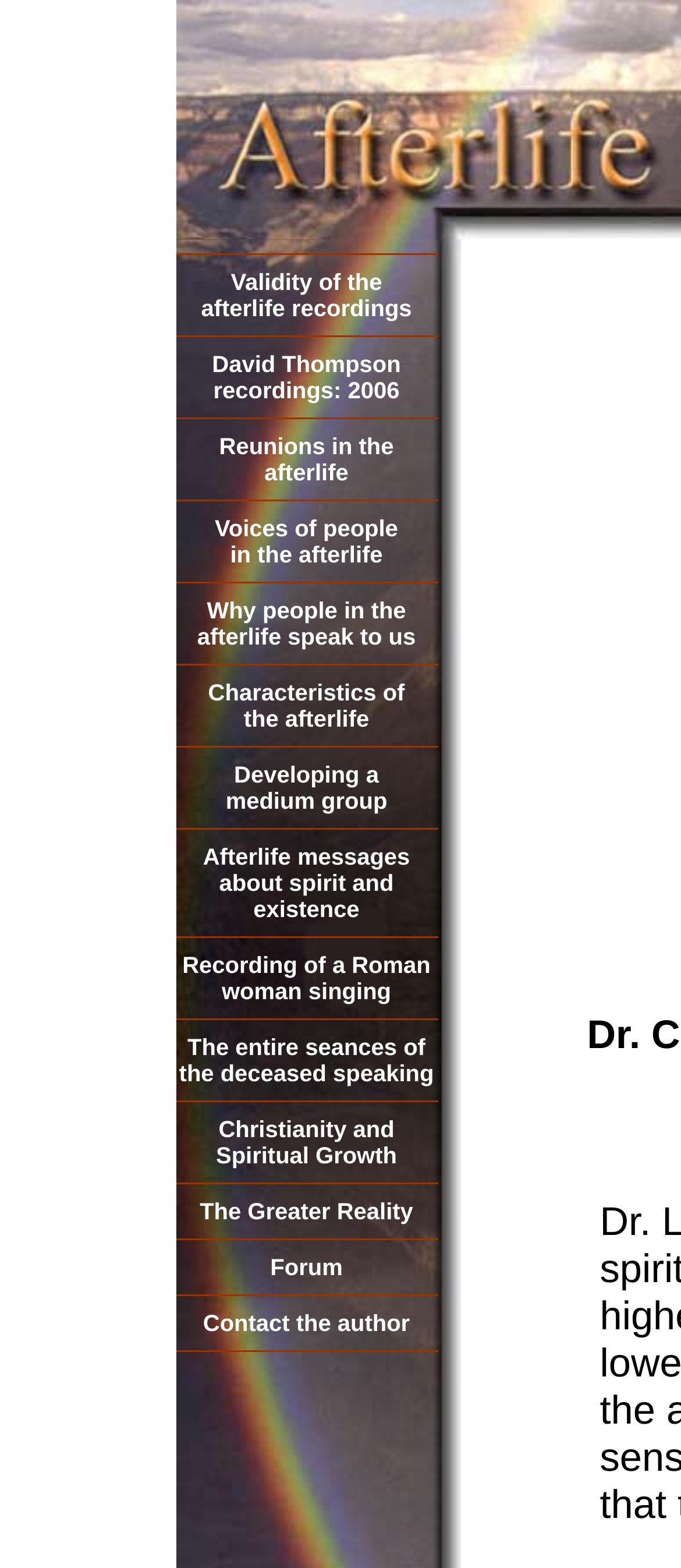Bounding box coordinates are specified in the format (top-left x, top-left y, bottom-right x, bottom-right y). All values are floating point numbers bounded between 0 and 1. Please provide the bounding box coordinate of the region this sentence describes: Reunions in the afterlife

[0.322, 0.276, 0.578, 0.31]